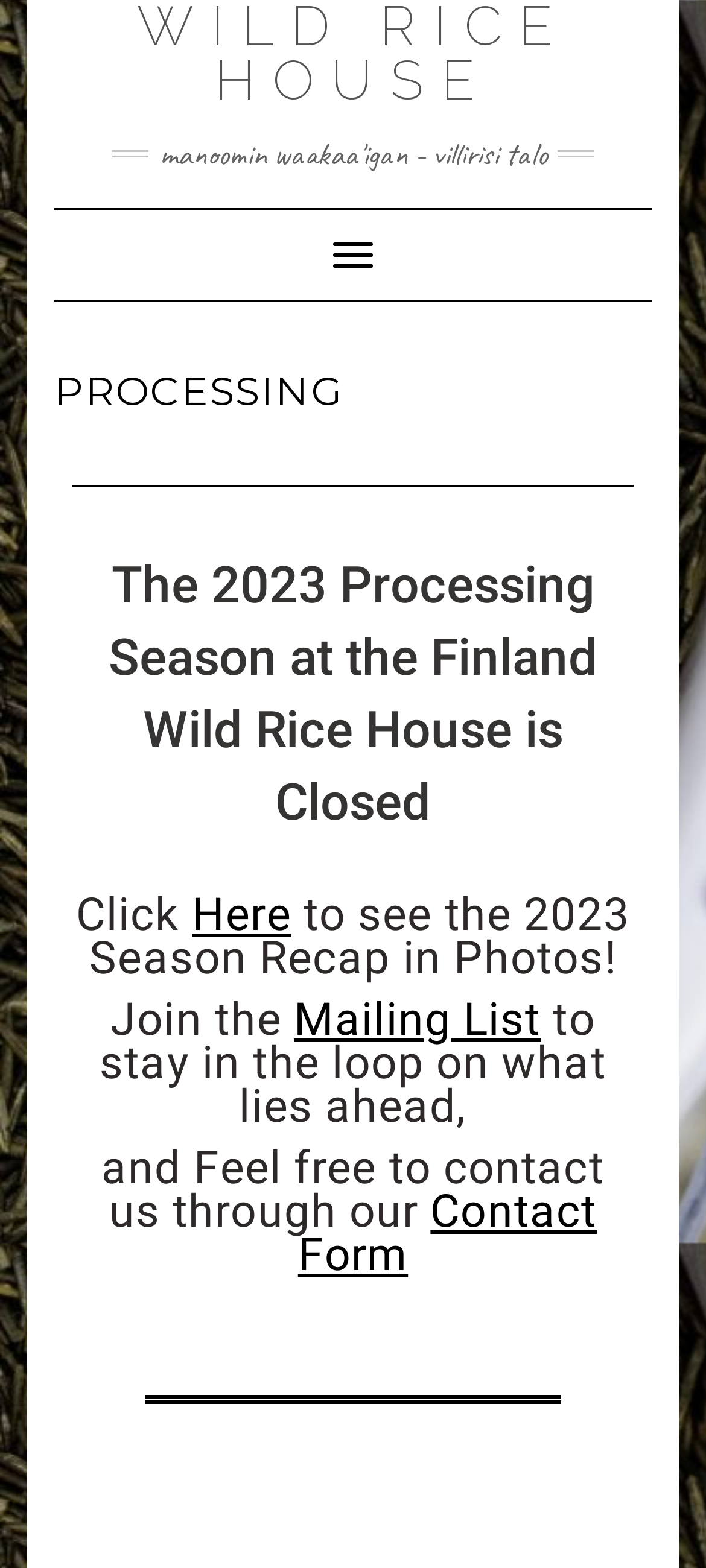Based on the description "Contact Form", find the bounding box of the specified UI element.

[0.422, 0.755, 0.845, 0.816]